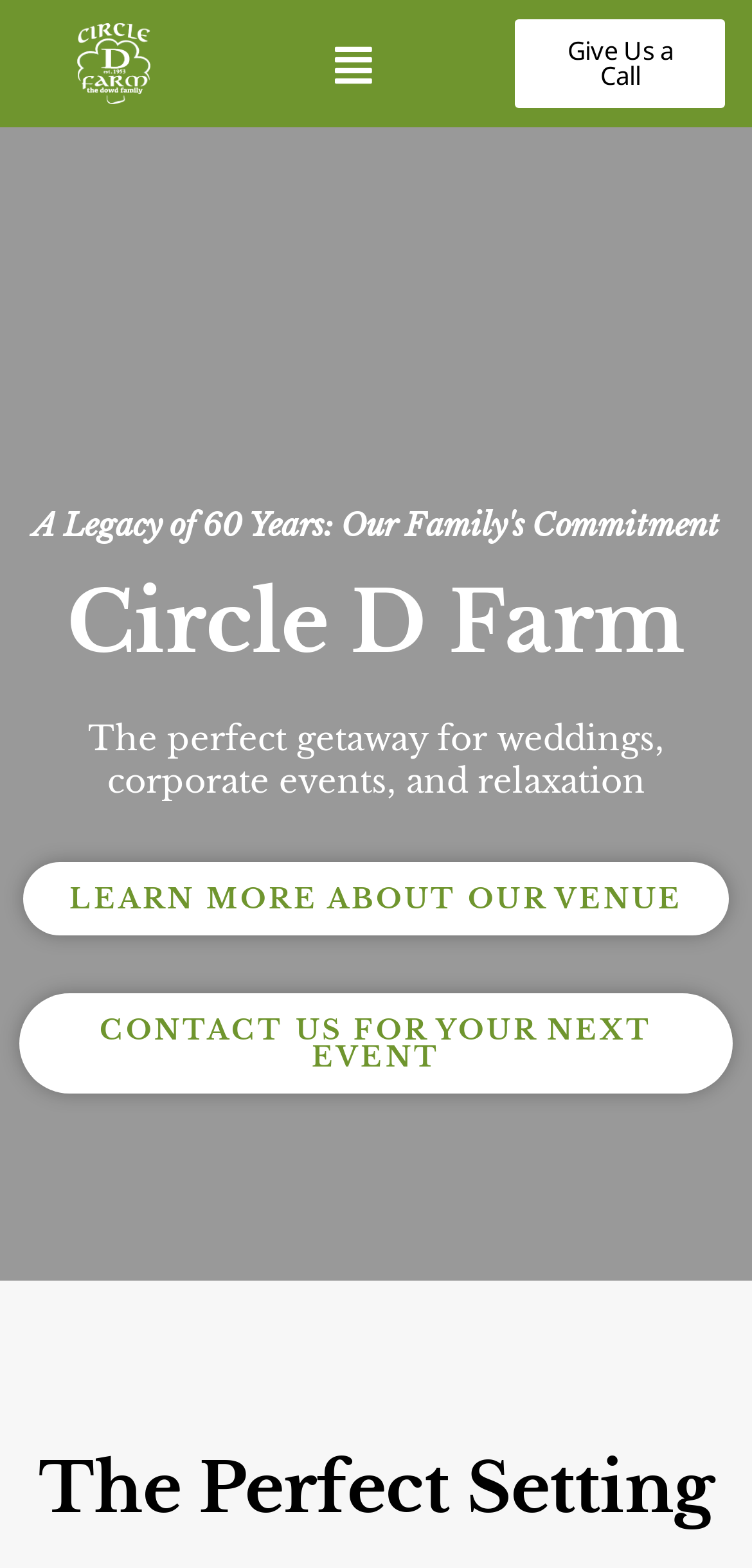How many years of legacy does the farm have?
Analyze the screenshot and provide a detailed answer to the question.

The webpage mentions 'A Legacy of 60 Years: Our Family's Commitment' as one of the headings, indicating that the farm has a legacy of 60 years.